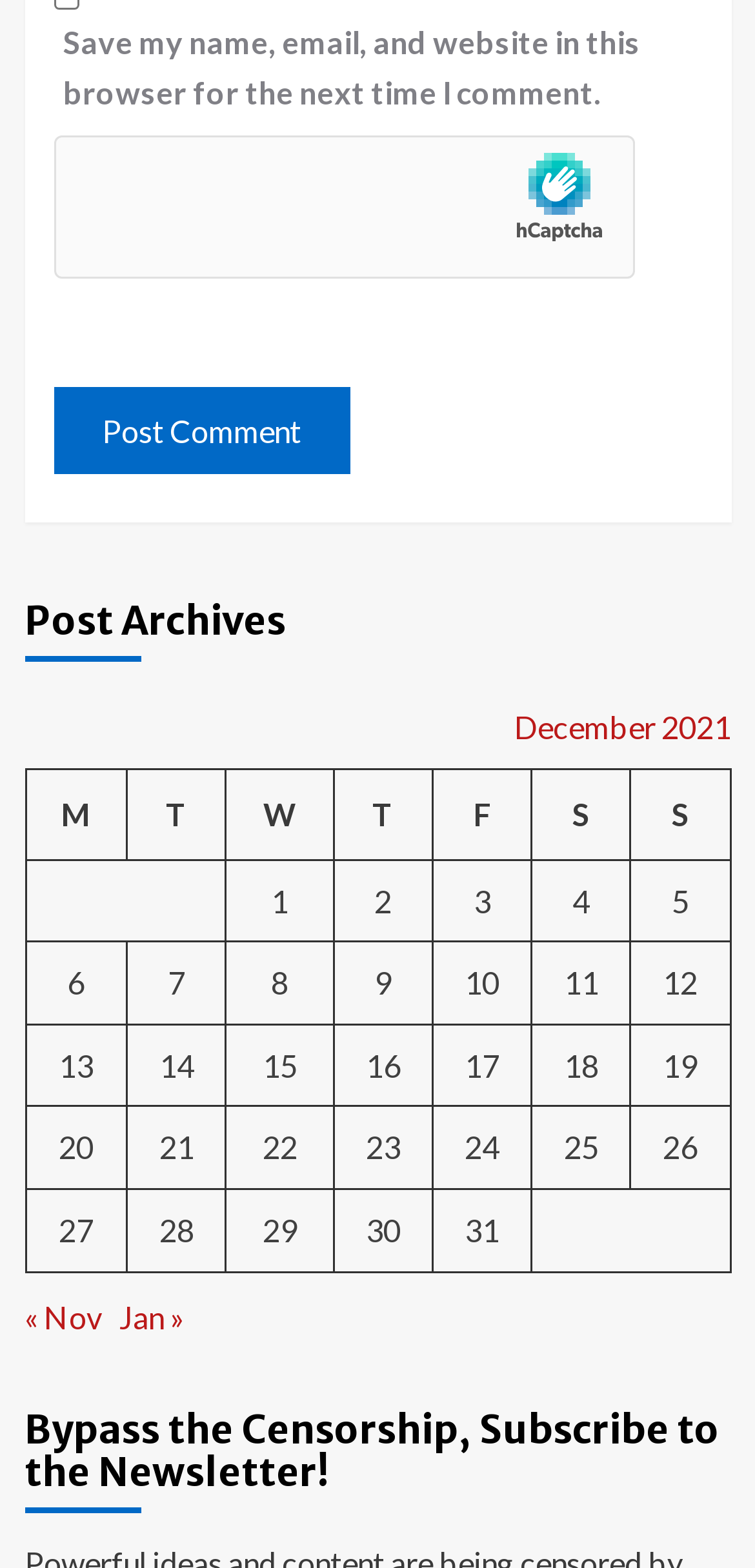How many days are listed in the archive?
Using the image as a reference, answer the question with a short word or phrase.

31